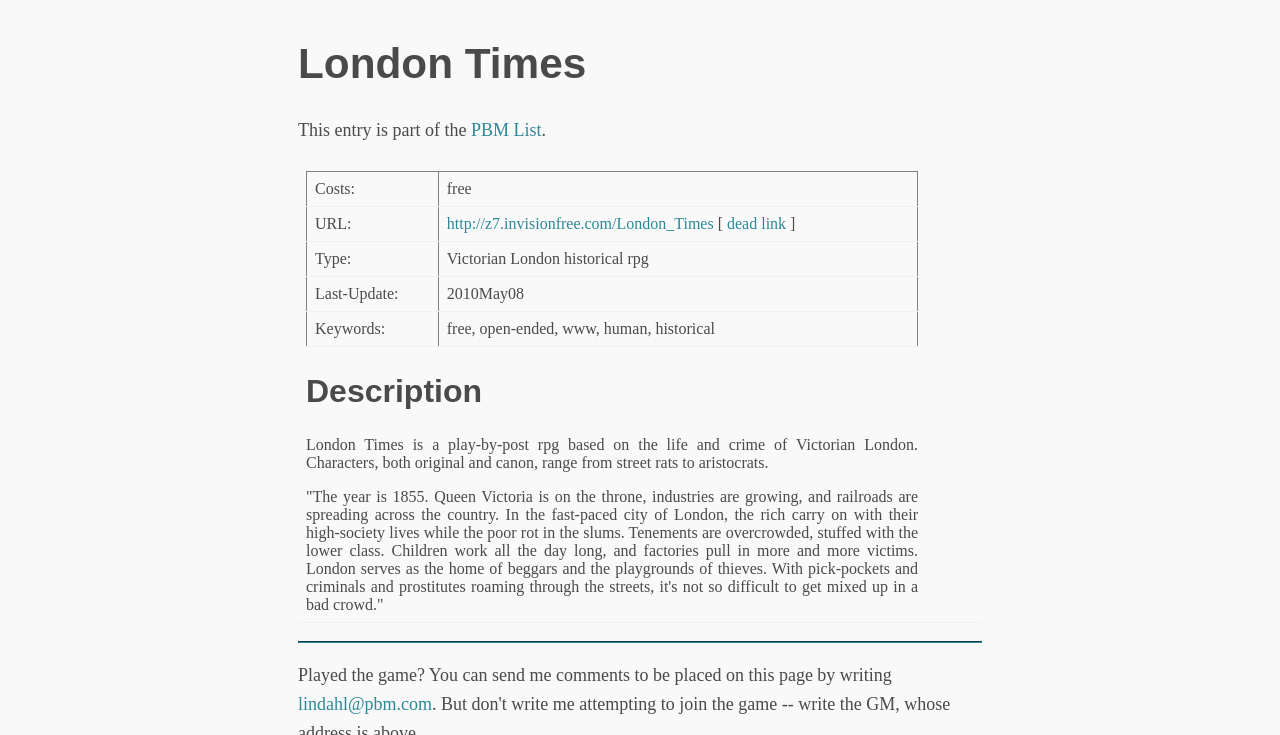Summarize the webpage comprehensively, mentioning all visible components.

The webpage is about "London Times", a play-by-post RPG set in Victorian London. At the top, there is a heading with the title "London Times" and a brief description of the game. Below this, there is a link to a "PBM List" and a period. 

The main content of the page is a table with a description of the game, including its setting, gameplay, and atmosphere. The description is divided into two sections: a brief overview and a longer, more detailed passage. The overview describes the game as a play-by-post RPG set in Victorian London, where characters range from street rats to aristocrats. The longer passage paints a vivid picture of life in London in 1855, describing the contrast between the rich and the poor, and the dangers and opportunities that exist in the city.

To the right of the description, there is a table with information about the game, including its costs (free), URL, type (Victorian London historical RPG), last update (2010 May 08), and keywords (free, open-ended, www, human, historical).

Below the main content, there is a separator line, followed by a message encouraging players to send comments to be placed on the page, along with a link to an email address.